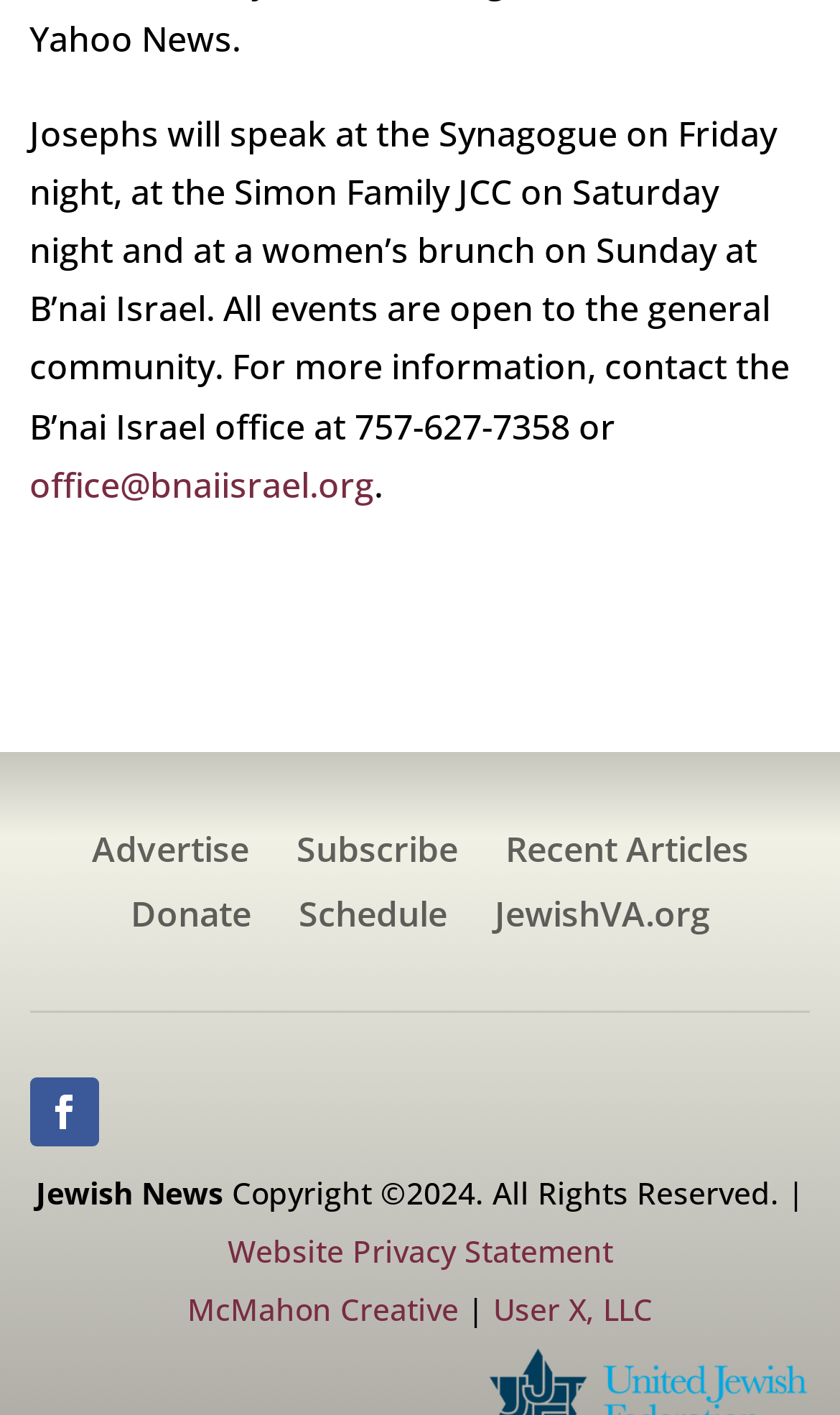Provide a short, one-word or phrase answer to the question below:
What is Josephs speaking at on Friday night?

Synagogue